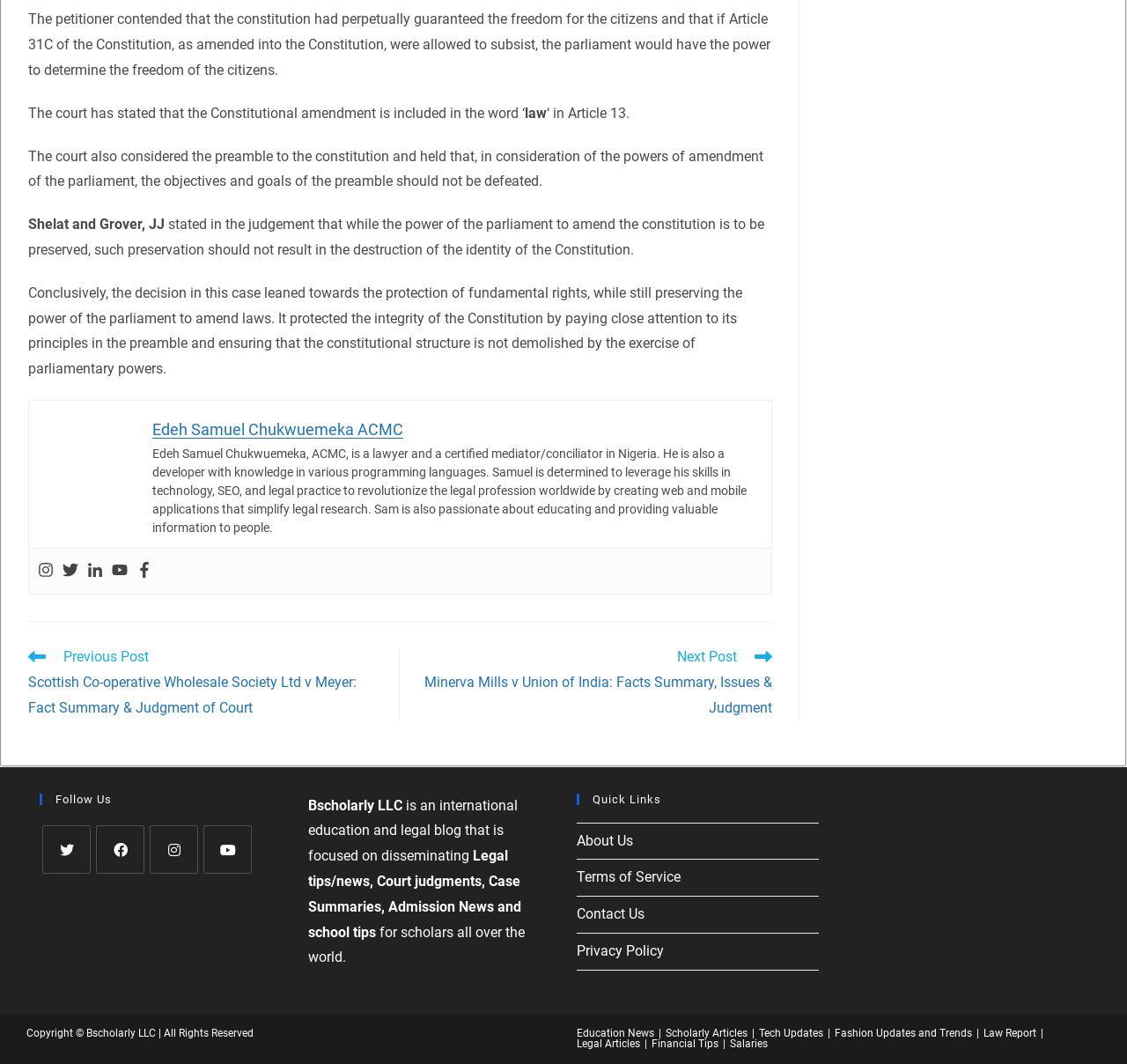Based on the element description: "Salaries", identify the UI element and provide its bounding box coordinates. Use four float numbers between 0 and 1, [left, top, right, bottom].

[0.648, 0.975, 0.681, 0.987]